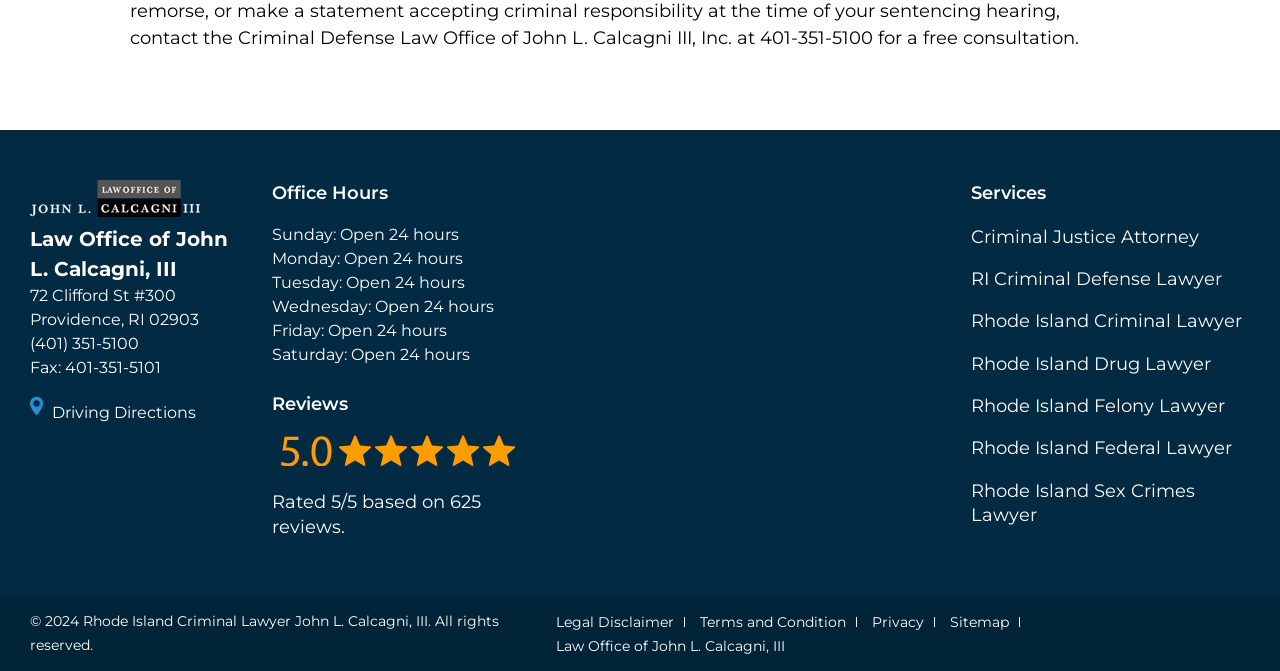Please determine the bounding box coordinates, formatted as (top-left x, top-left y, bottom-right x, bottom-right y), with all values as floating point numbers between 0 and 1. Identify the bounding box of the region described as: Terms and Condition

[0.547, 0.913, 0.677, 0.941]